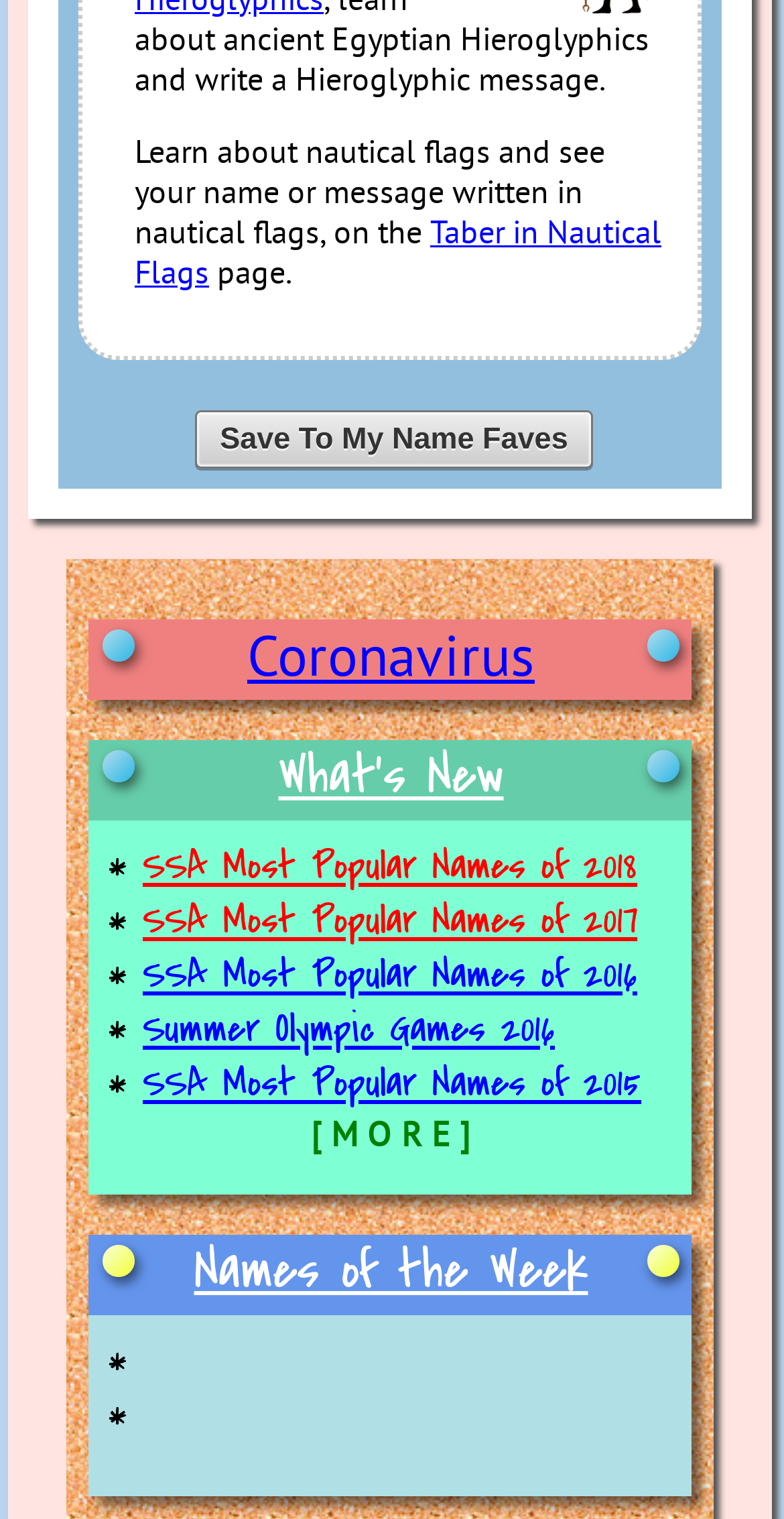Identify the bounding box coordinates of the area you need to click to perform the following instruction: "Click on the link to see your name in nautical flags".

[0.172, 0.139, 0.844, 0.192]